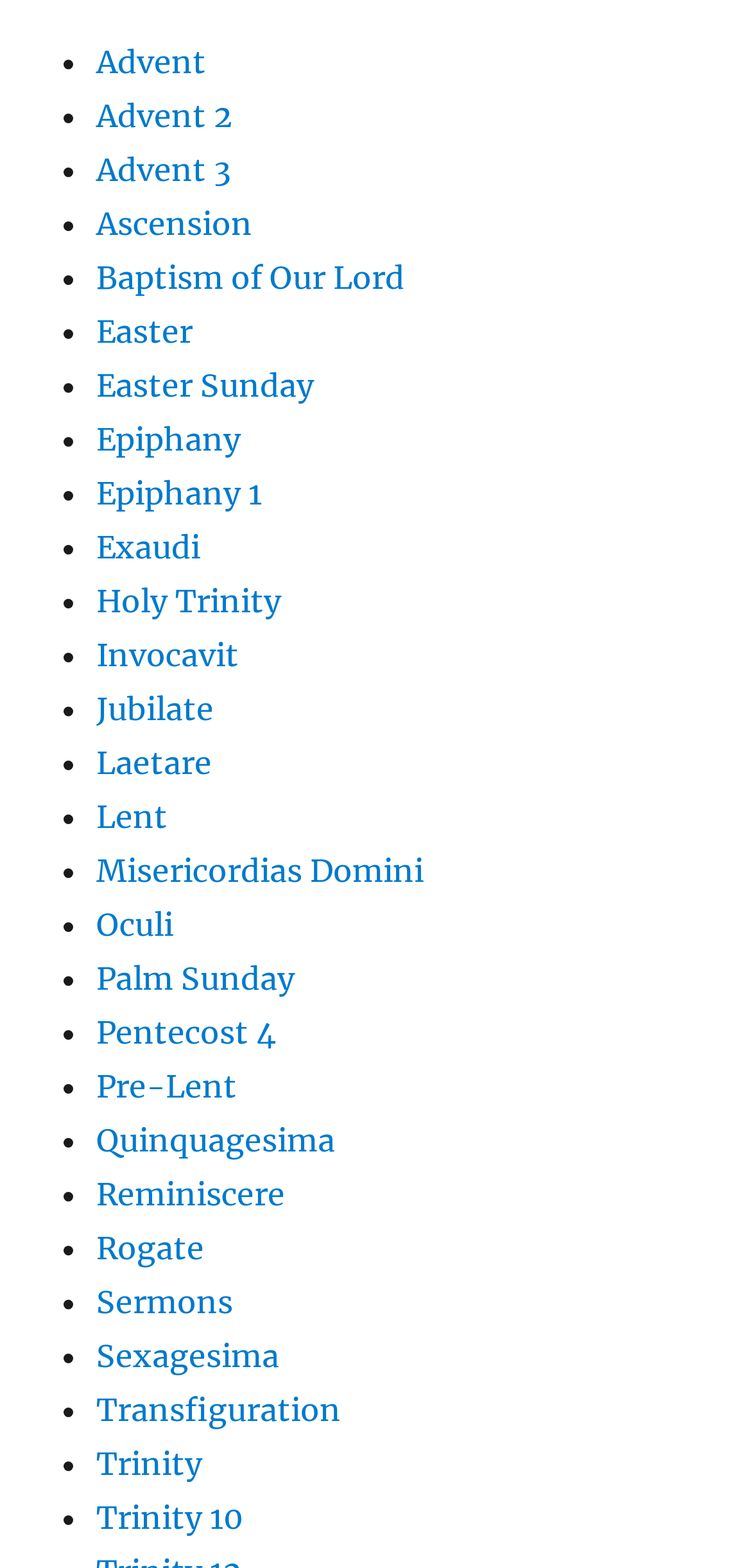How many items are in the list?
From the image, provide a succinct answer in one word or a short phrase.

29